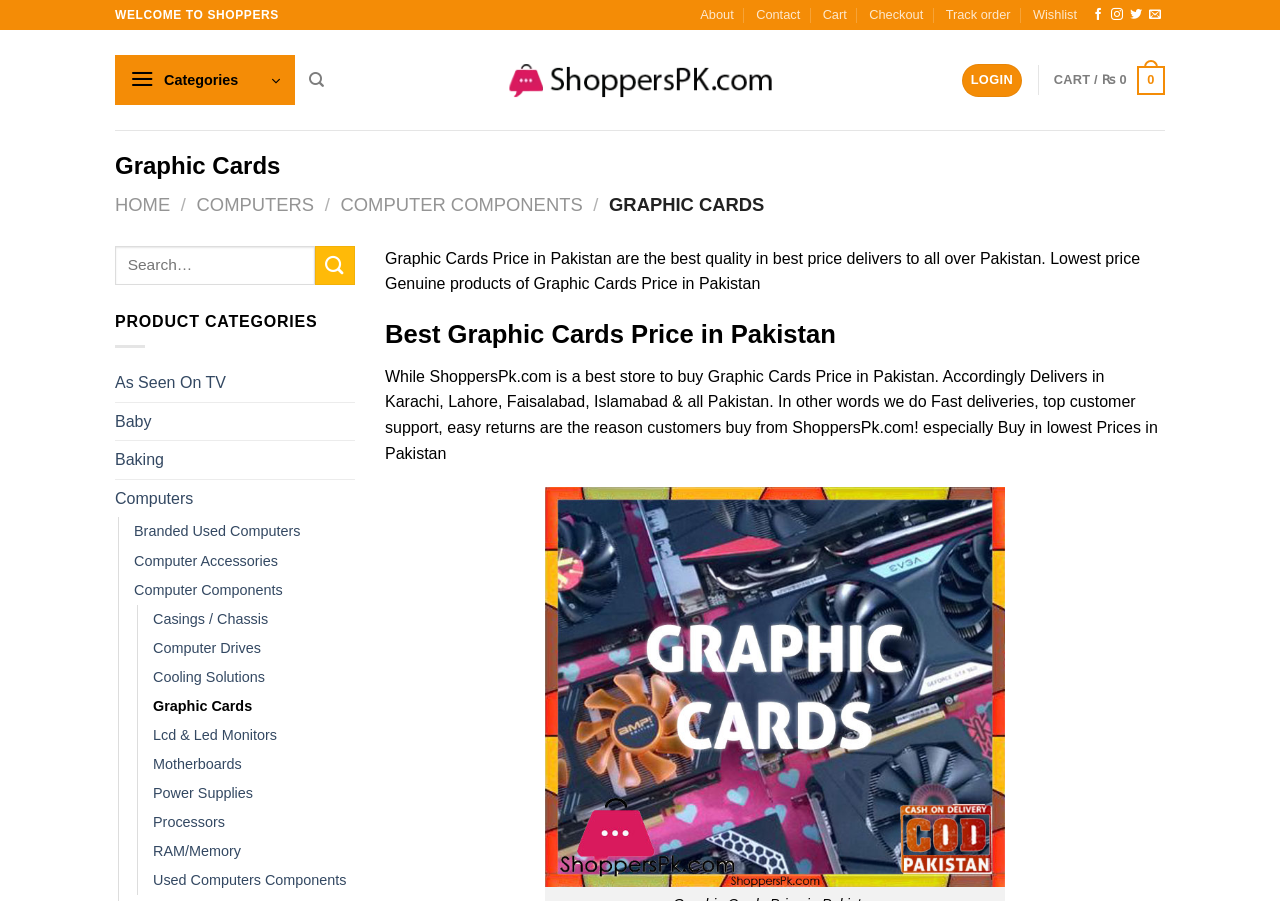What is the category of the current page?
Relying on the image, give a concise answer in one word or a brief phrase.

Graphic Cards